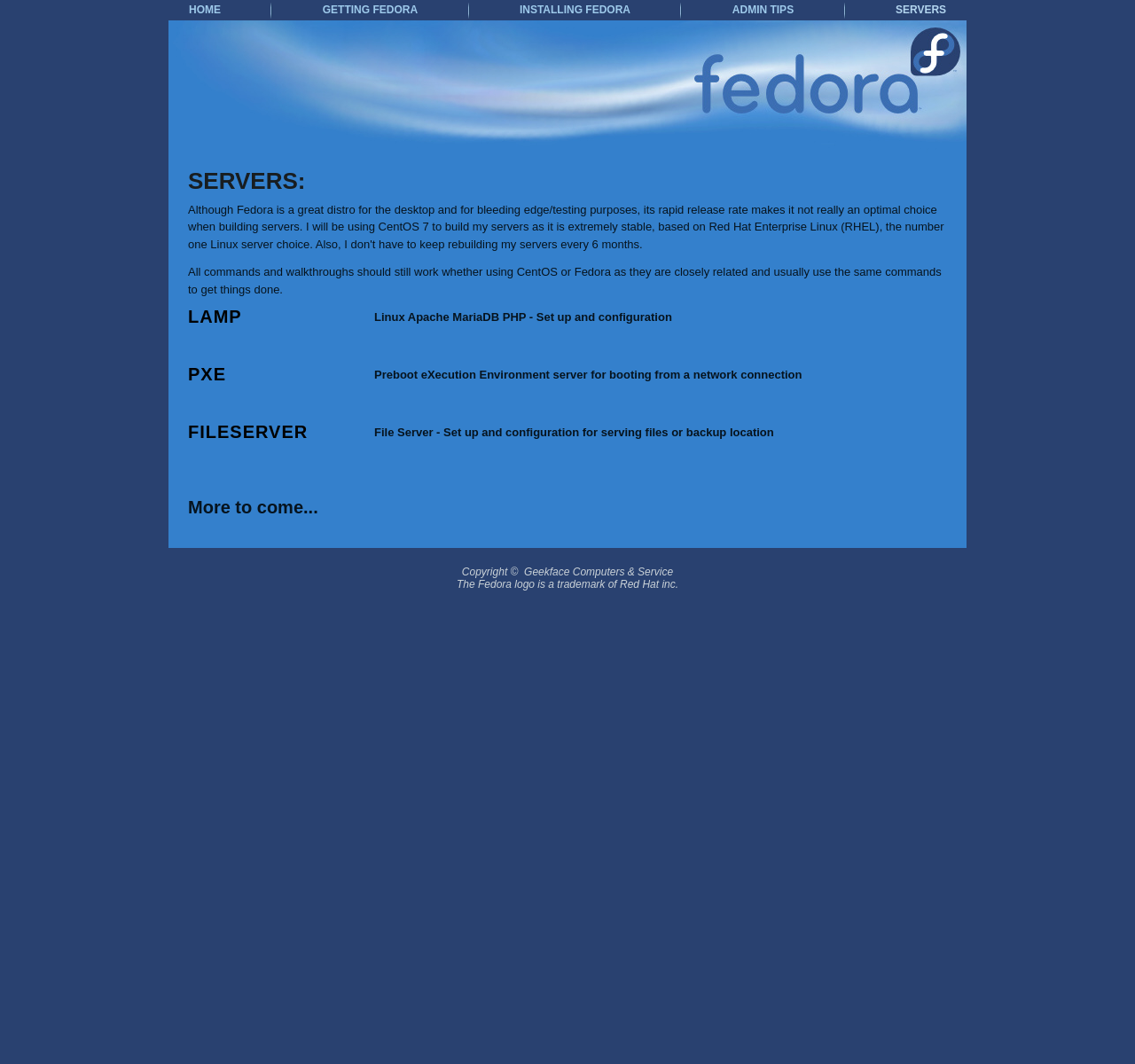From the details in the image, provide a thorough response to the question: What is the purpose of the 'FILESERVER' setup option?

I looked at the description of the 'FILESERVER' setup option, which says 'File Server - Set up and configuration for serving files or backup location', so I concluded that the purpose of the 'FILESERVER' setup option is to serve files or provide a backup location.